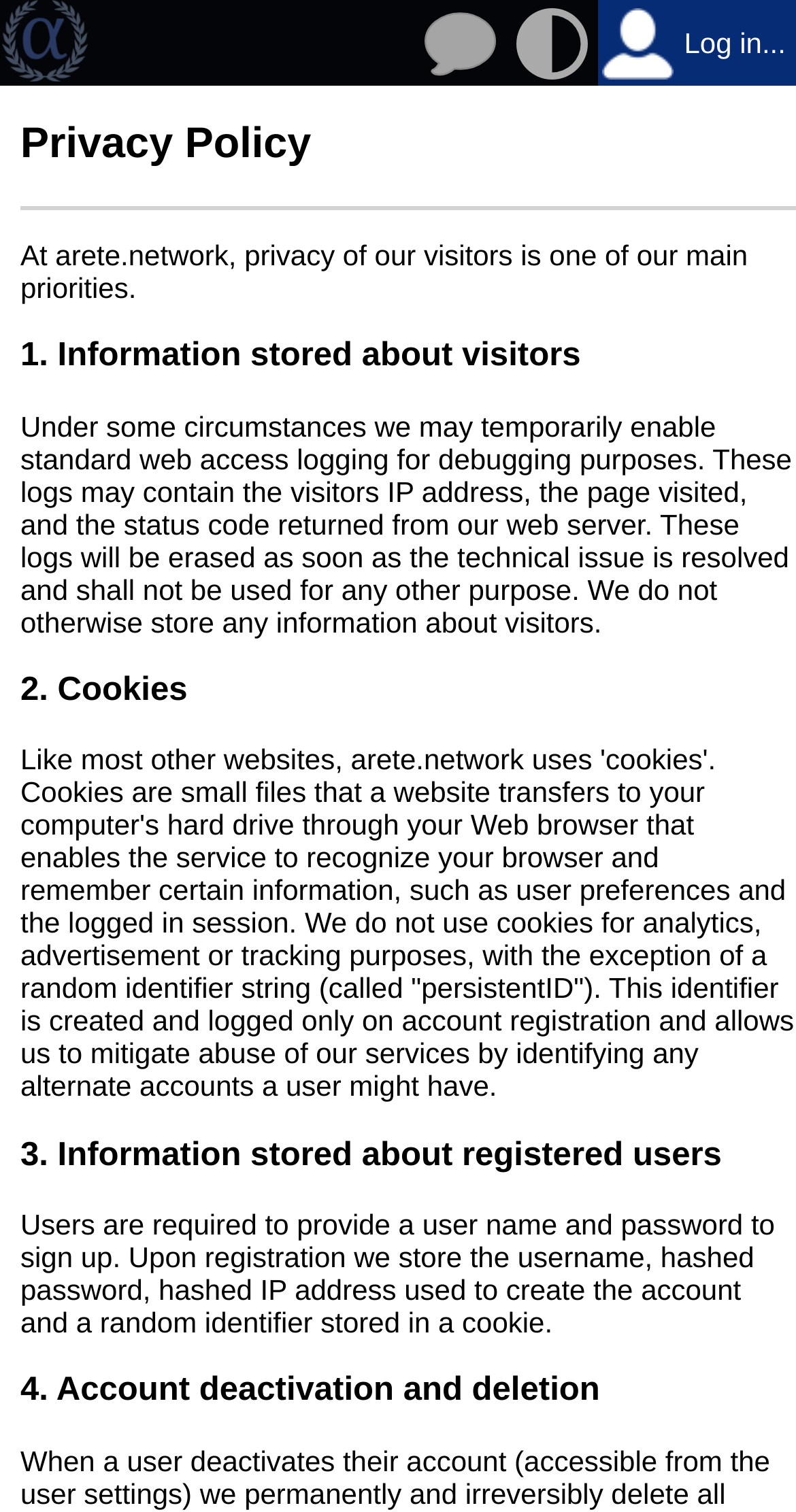What is the purpose of the 'persistentID'? Please answer the question using a single word or phrase based on the image.

To mitigate abuse